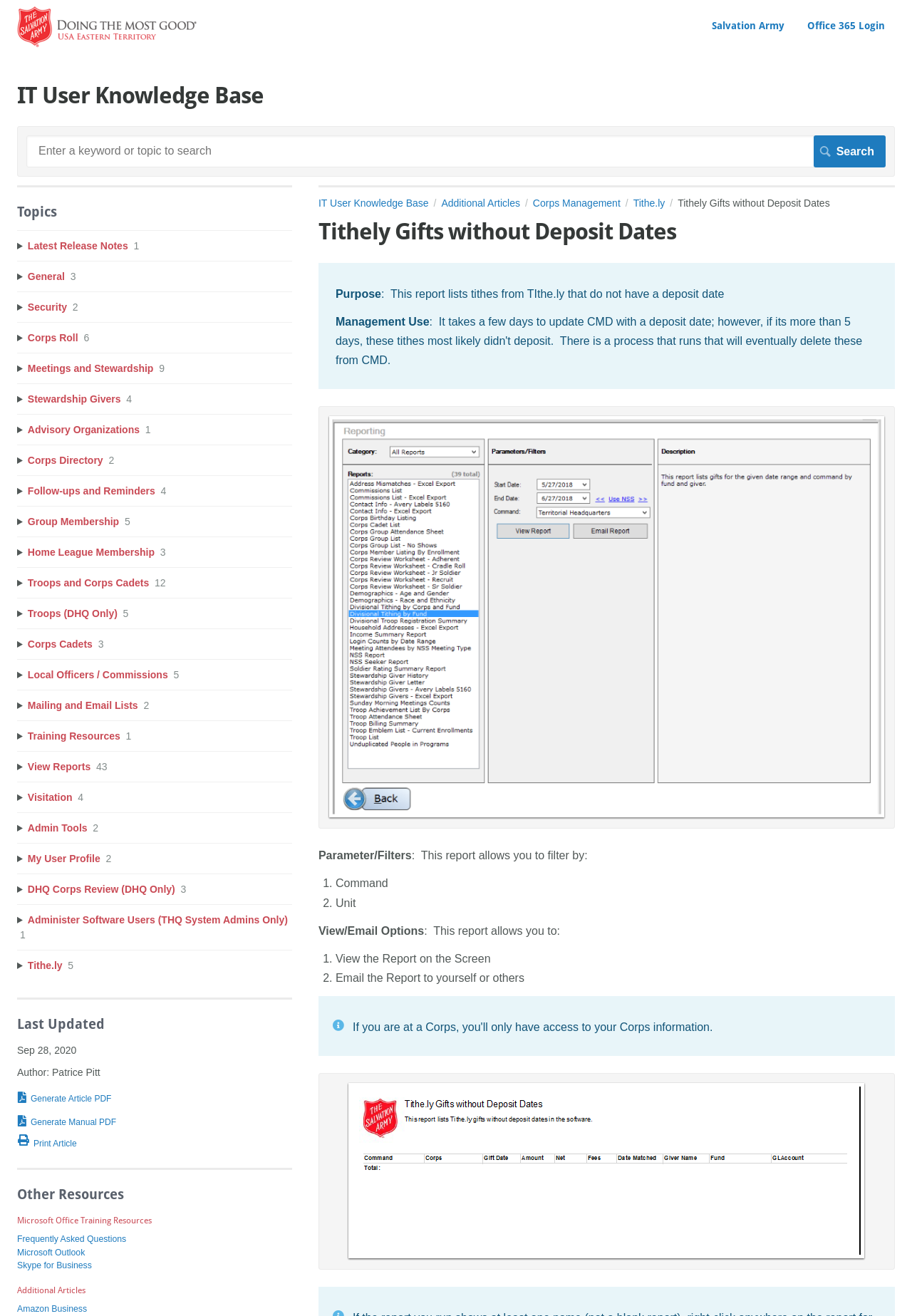Bounding box coordinates are specified in the format (top-left x, top-left y, bottom-right x, bottom-right y). All values are floating point numbers bounded between 0 and 1. Please provide the bounding box coordinate of the region this sentence describes: Tithe.ly

[0.694, 0.15, 0.743, 0.159]